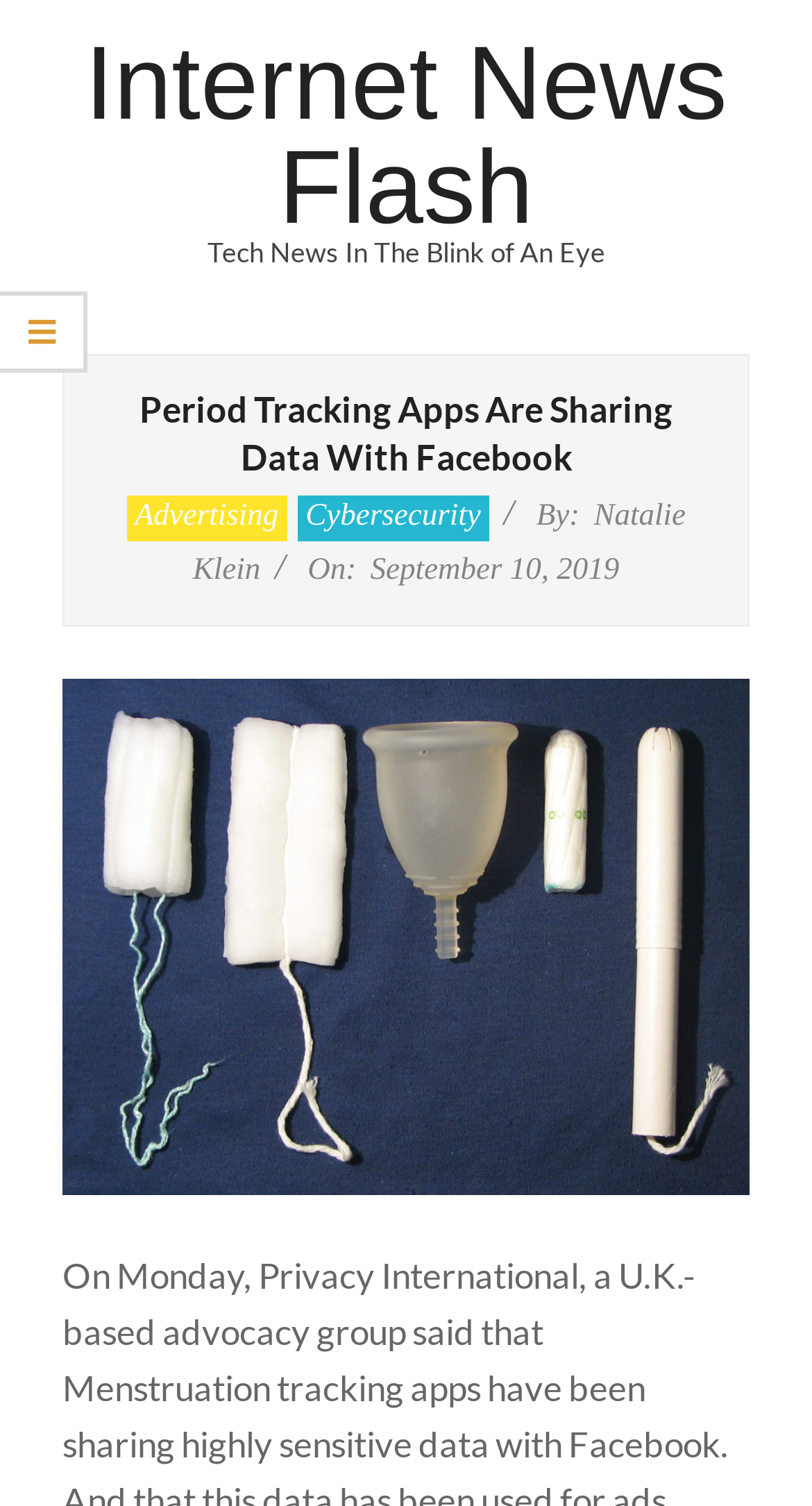Describe all visible elements and their arrangement on the webpage.

The webpage is about tech news, specifically focusing on a recent development in the field of menstruation tracking apps. At the top, there is a link to "Internet News Flash" on the right side, and a static text "Tech News In The Blink of An Eye" below it. On the left side, there is a Facebook icon.

The main content of the webpage is a news article with a heading "Period Tracking Apps Are Sharing Data With Facebook". Below the heading, there are two links to related topics, "Advertising" and "Cybersecurity", positioned side by side. 

The article is written by Natalie Klein, as indicated by a link to her name, and was published on Tuesday, September 10, 2019, at 12:58 pm, as shown by a time element. The publication information is placed below the links to related topics.